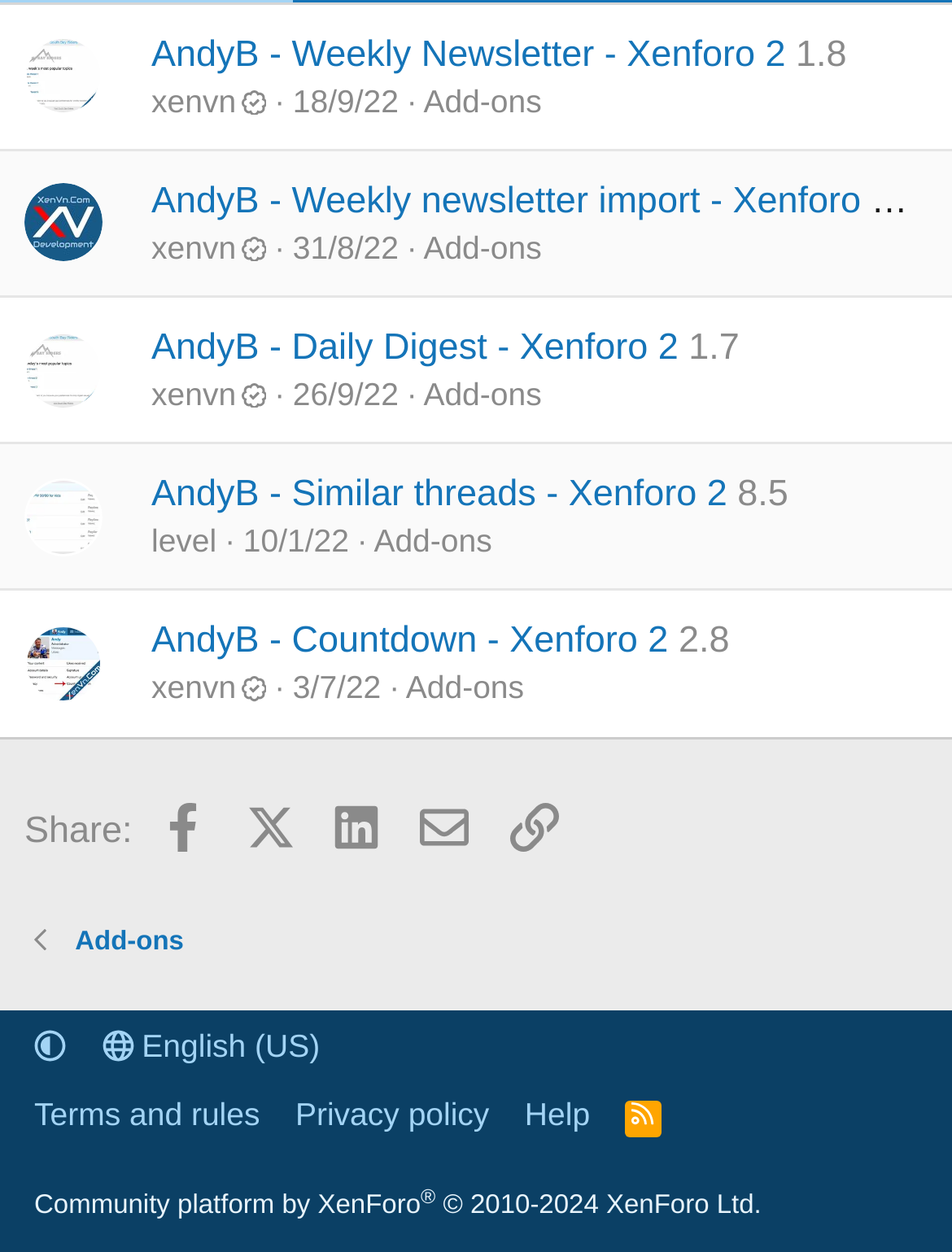Please indicate the bounding box coordinates of the element's region to be clicked to achieve the instruction: "View Add-ons". Provide the coordinates as four float numbers between 0 and 1, i.e., [left, top, right, bottom].

[0.068, 0.732, 0.204, 0.773]